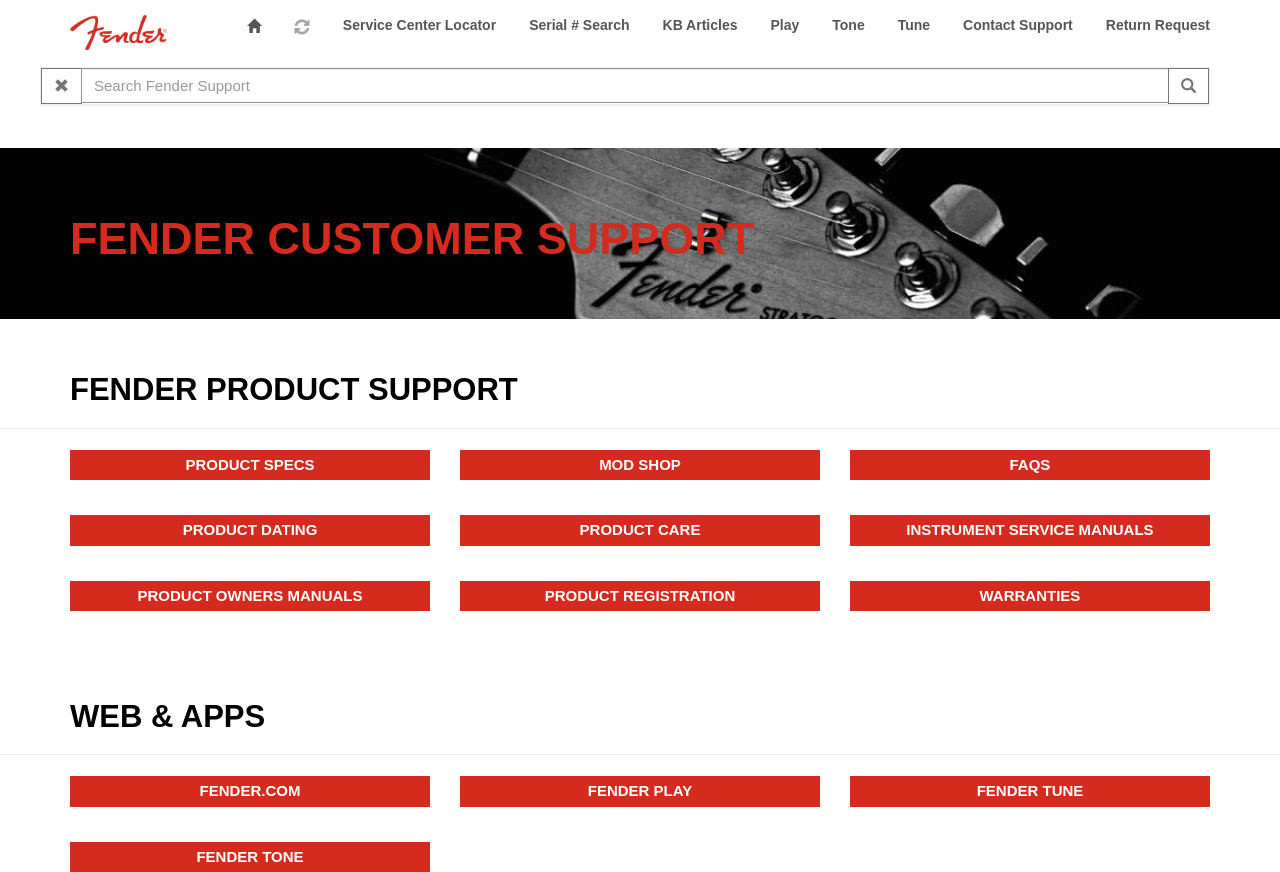Pinpoint the bounding box coordinates of the area that should be clicked to complete the following instruction: "Search Fender Support". The coordinates must be given as four float numbers between 0 and 1, i.e., [left, top, right, bottom].

[0.063, 0.078, 0.913, 0.118]